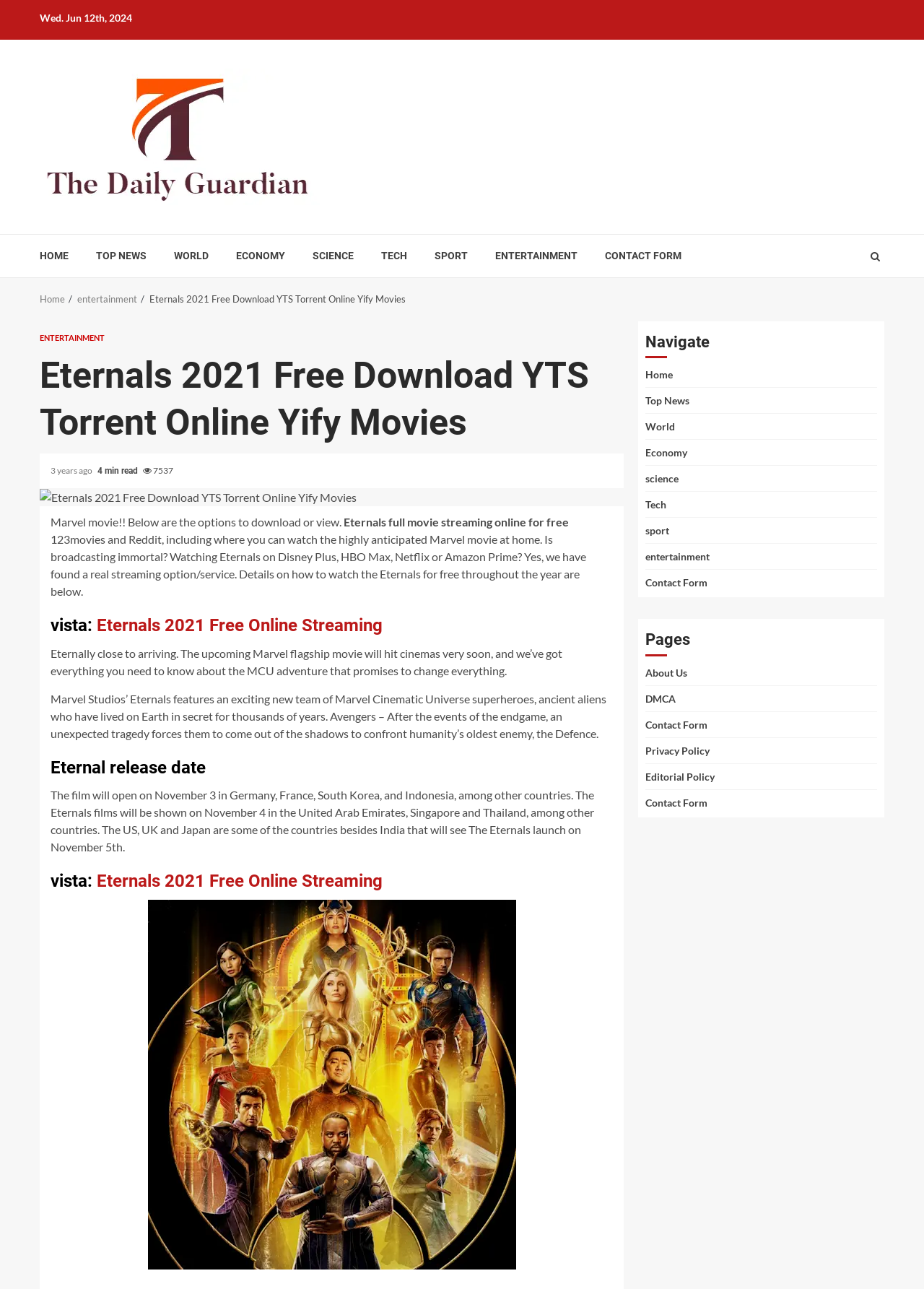What is the type of superheroes featured in the movie?
Please give a detailed and elaborate explanation in response to the question.

I found the type of superheroes by reading the text on the webpage, which mentions 'Marvel Studios’ Eternals features an exciting new team of Marvel Cinematic Universe superheroes, ancient aliens who have lived on Earth in secret for thousands of years'.